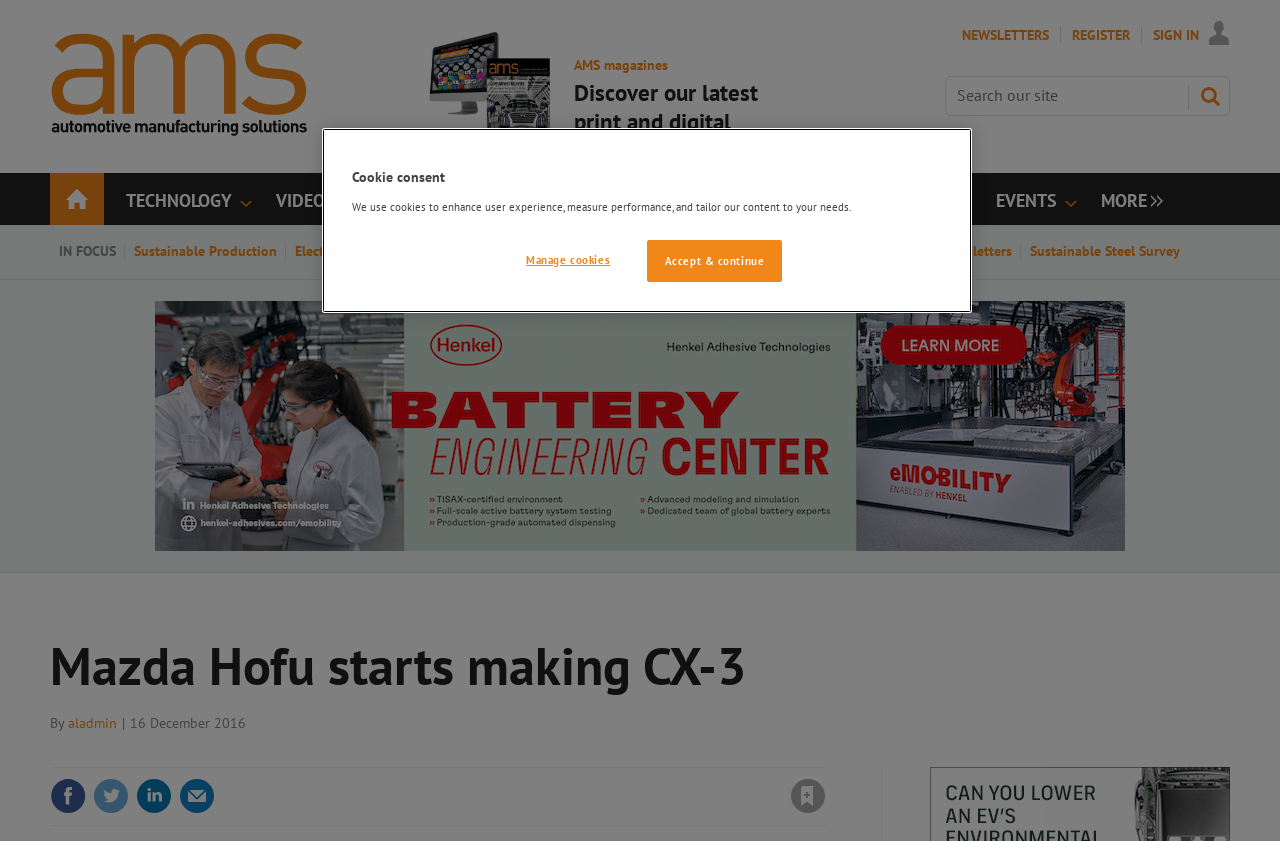Identify the bounding box coordinates of the clickable region required to complete the instruction: "Search our site". The coordinates should be given as four float numbers within the range of 0 and 1, i.e., [left, top, right, bottom].

[0.738, 0.09, 0.961, 0.138]